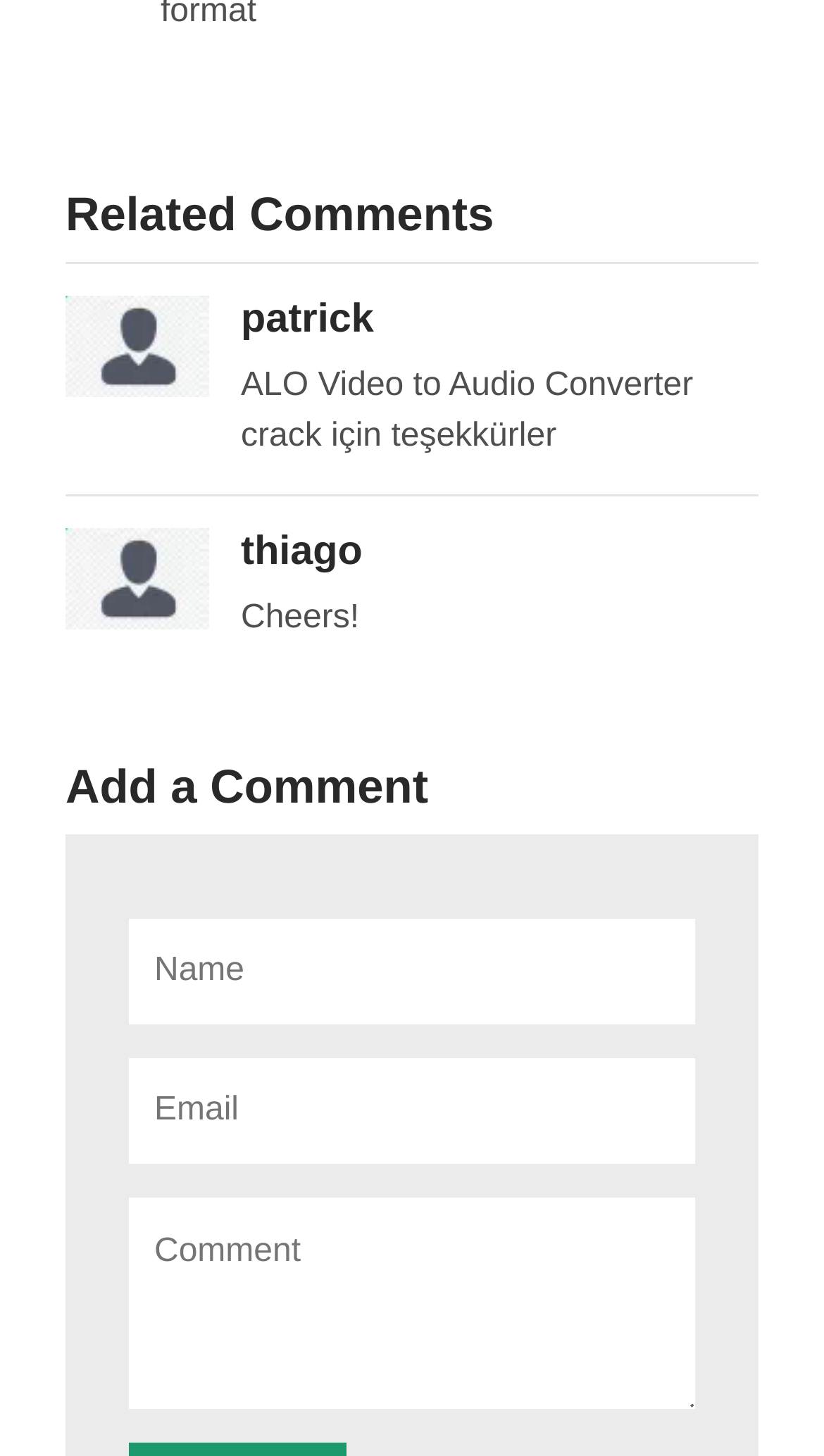Please respond in a single word or phrase: 
What is the position of the 'Add a Comment' heading?

Bottom